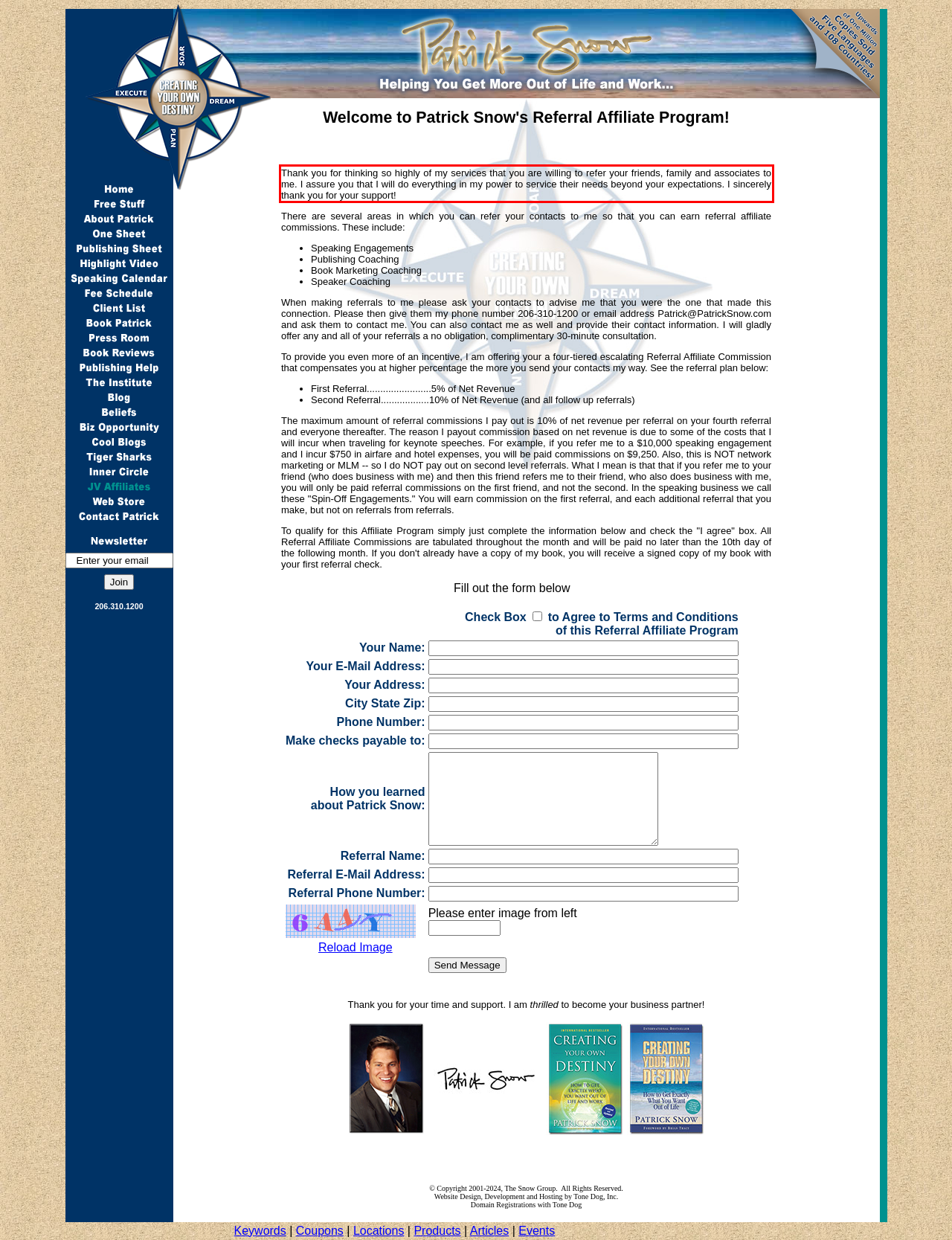In the screenshot of the webpage, find the red bounding box and perform OCR to obtain the text content restricted within this red bounding box.

Thank you for thinking so highly of my services that you are willing to refer your friends, family and associates to me. I assure you that I will do everything in my power to service their needs beyond your expectations. I sincerely thank you for your support!